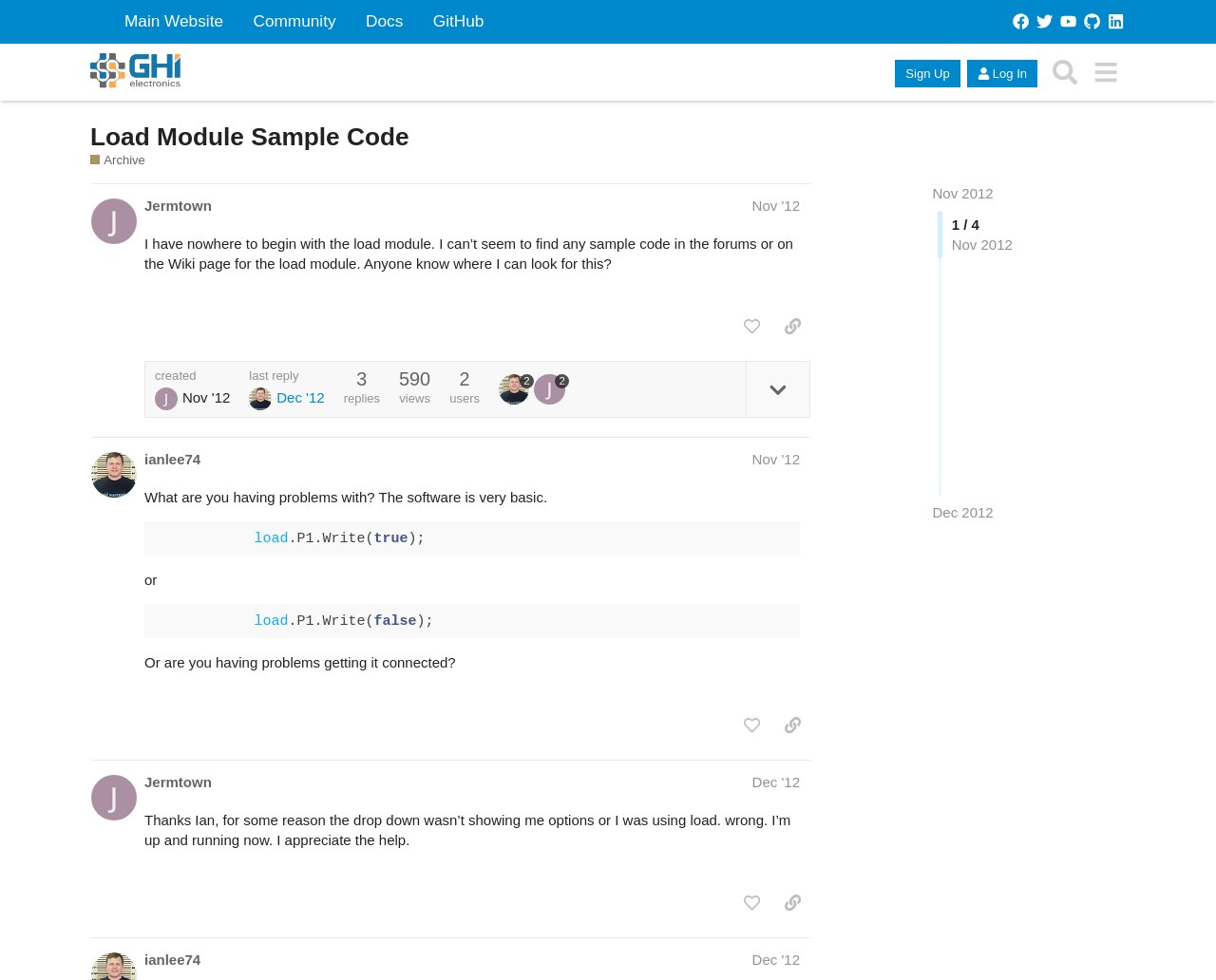Please provide a detailed answer to the question below by examining the image:
What is the problem that the person who started this thread is facing?

The person who started this thread is facing a problem with the load module, as they mentioned that they can't seem to find any sample code in the forums or on the Wiki page for the load module.